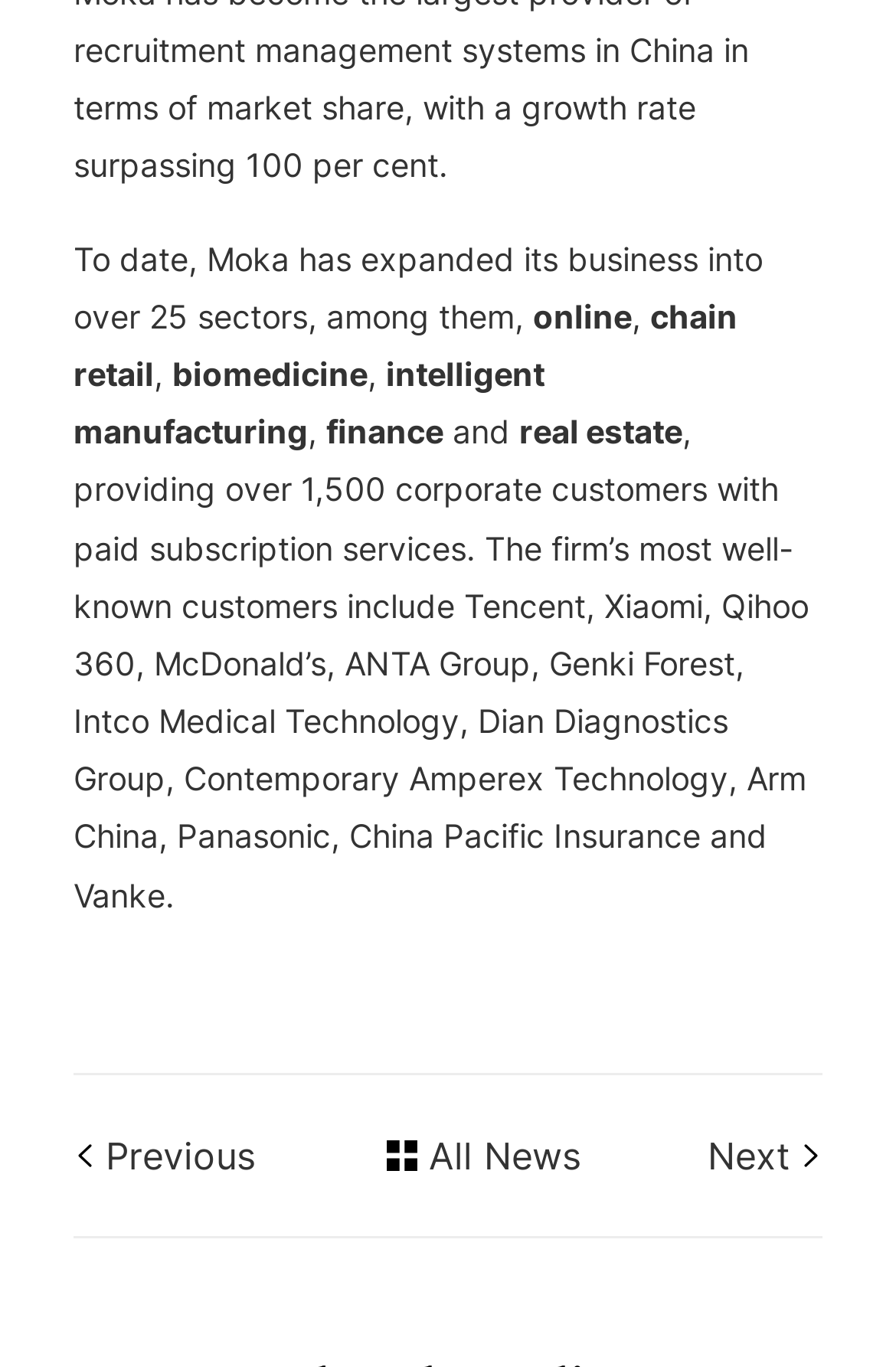Use a single word or phrase to answer the question: How many corporate customers does Moka provide services to?

over 1,500